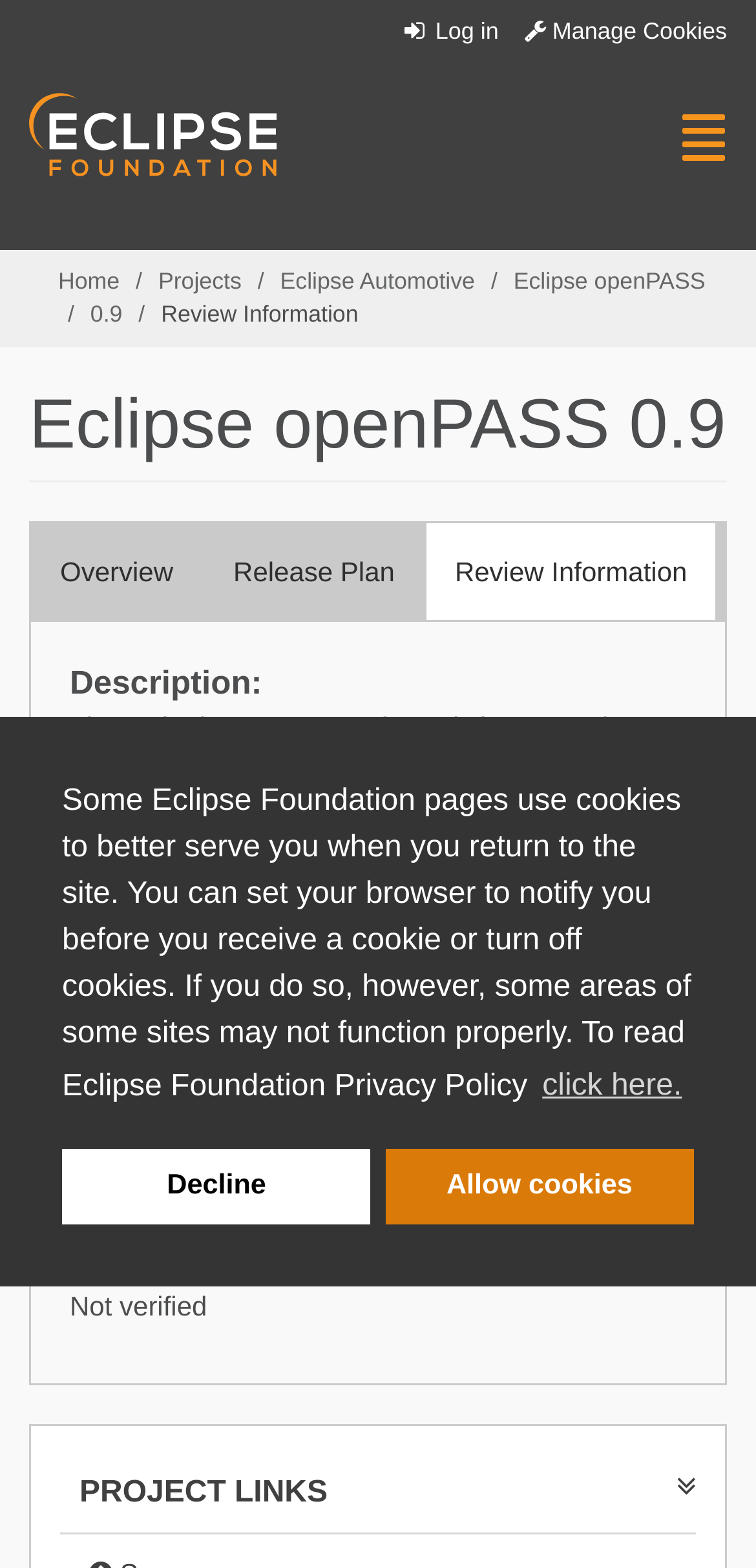Determine the bounding box coordinates of the region to click in order to accomplish the following instruction: "View Release Plan". Provide the coordinates as four float numbers between 0 and 1, specifically [left, top, right, bottom].

[0.268, 0.332, 0.561, 0.396]